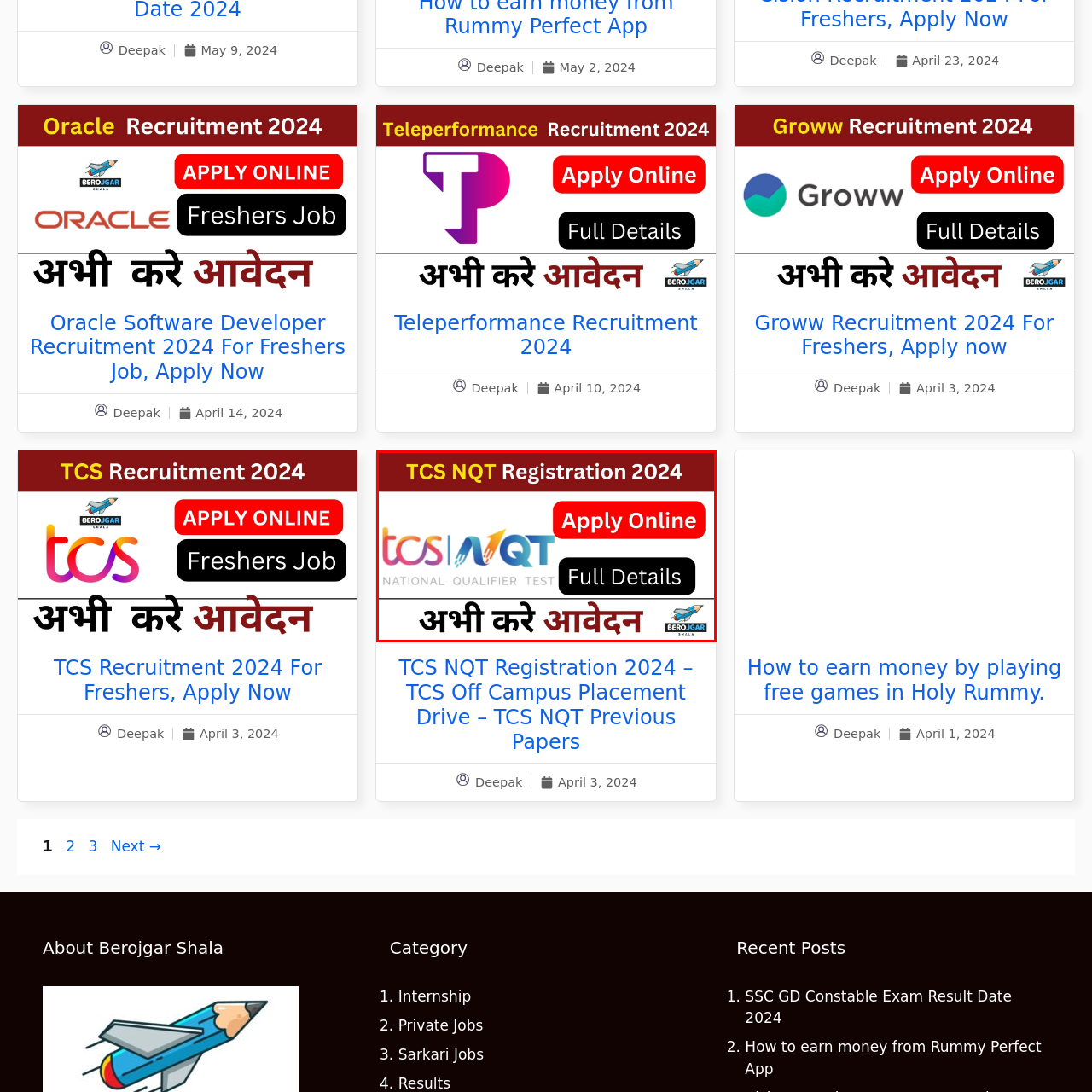What is the language of the phrase 'अभी करे आवेदन'?
Observe the image within the red bounding box and generate a detailed answer, ensuring you utilize all relevant visual cues.

The phrase 'अभी करे आवेदन' is mentioned in the caption, and it is translated to 'Apply Now' in English, indicating that the original phrase is in Hindi.